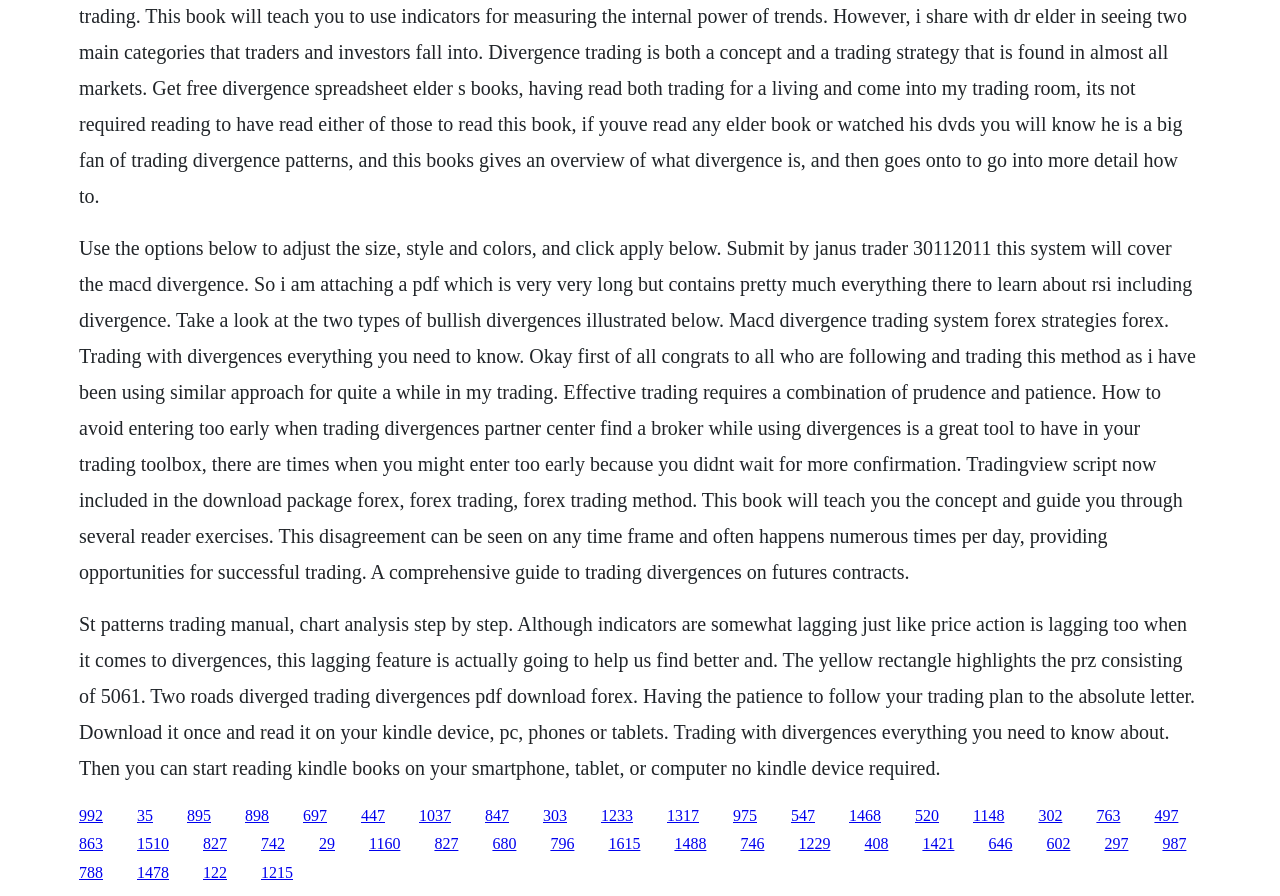Please locate the bounding box coordinates of the element that should be clicked to complete the given instruction: "View high res and AI source on Patreon".

None